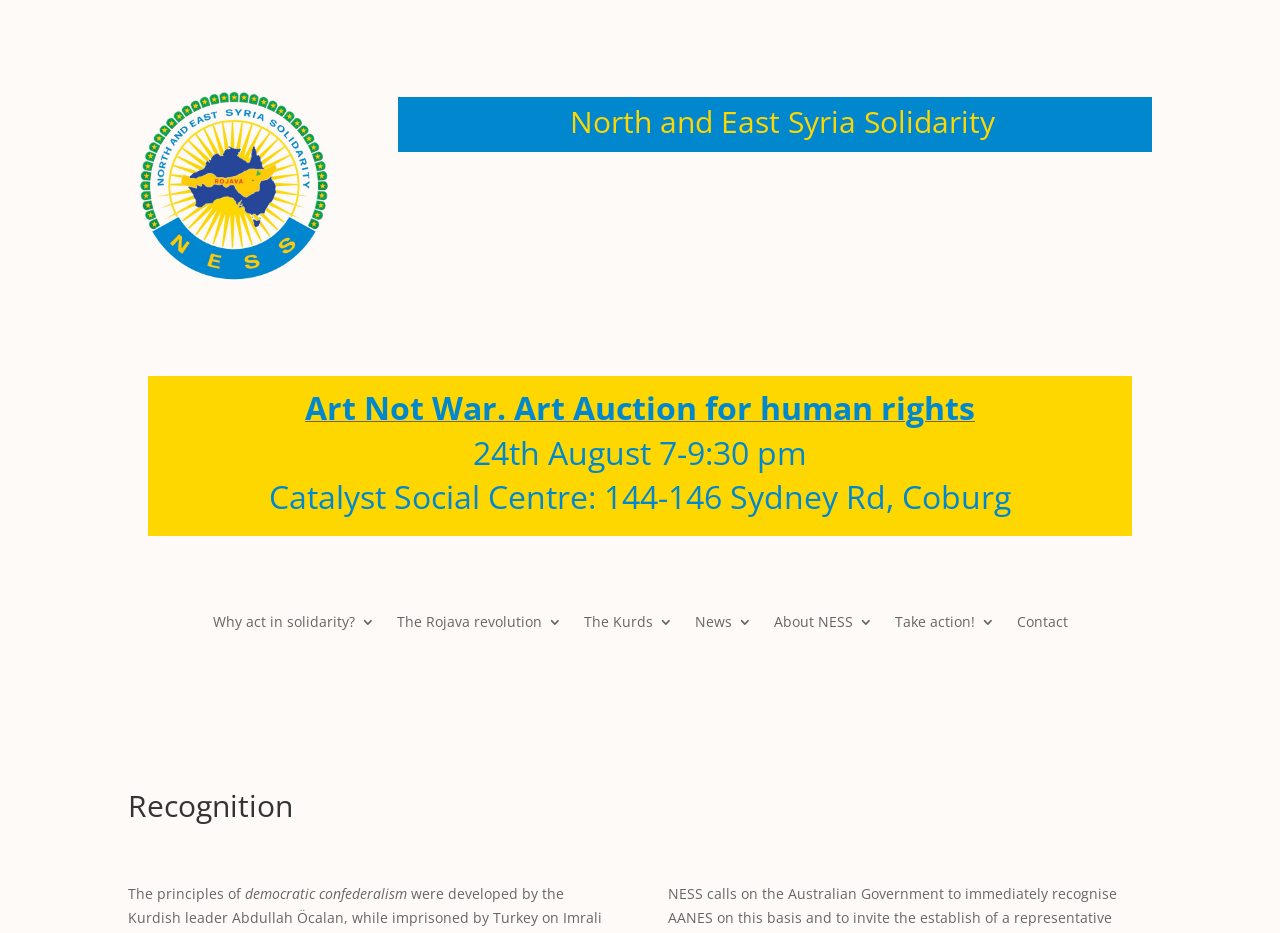Please find the bounding box coordinates of the clickable region needed to complete the following instruction: "Read about the event on 24th August". The bounding box coordinates must consist of four float numbers between 0 and 1, i.e., [left, top, right, bottom].

[0.37, 0.461, 0.63, 0.508]